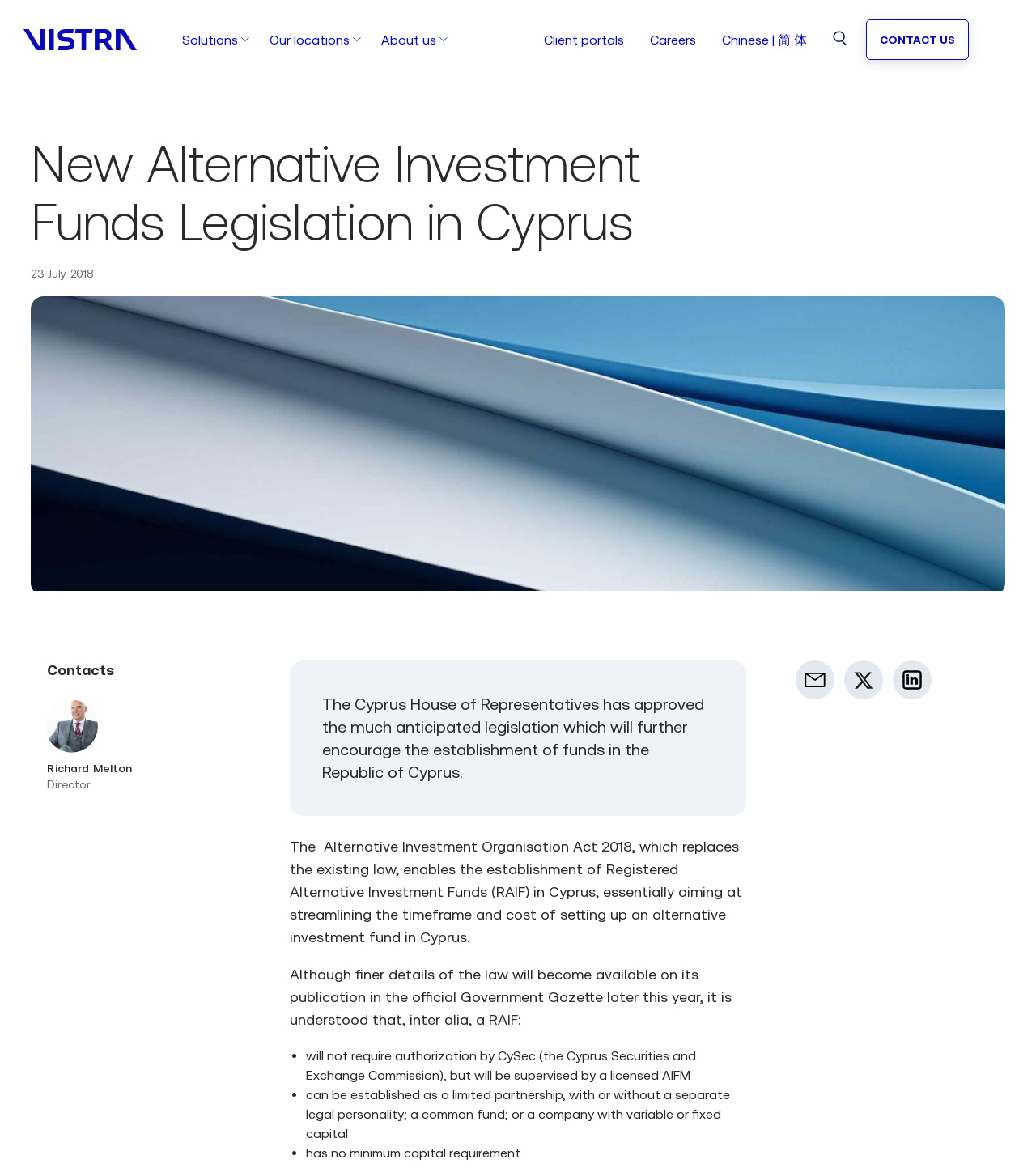Who is the author of the article?
Using the visual information, answer the question in a single word or phrase.

Richard Melton